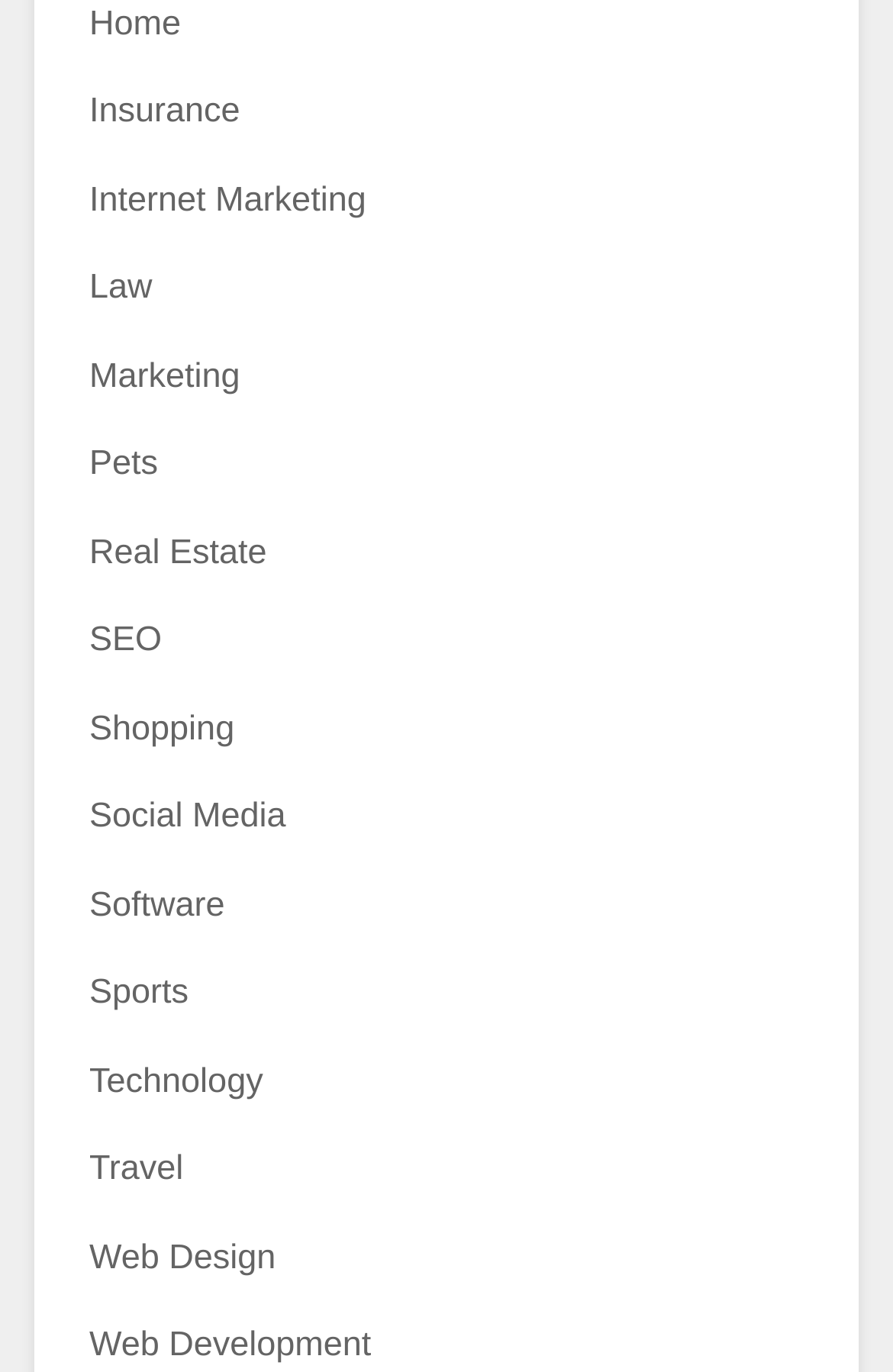Please locate the bounding box coordinates of the element that should be clicked to achieve the given instruction: "browse Law topics".

[0.1, 0.195, 0.171, 0.224]